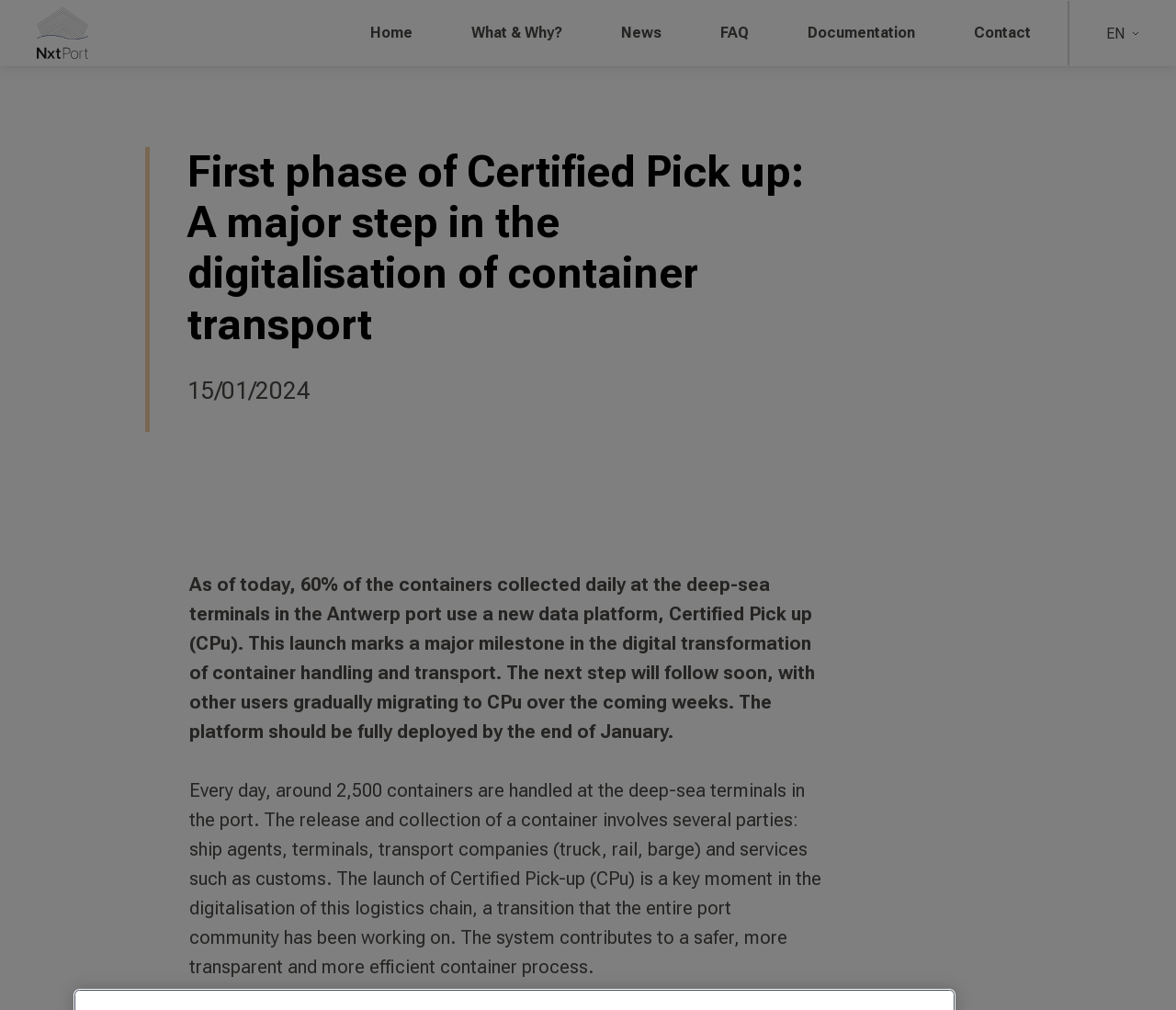Generate a comprehensive description of the webpage.

The webpage is about the first phase of Certified Pick up, a digital platform for container transport. At the top, there is a header section with several links, including "Homepage", "Home", "What & Why?", "News", "FAQ", "Documentation", and "Contact". These links are positioned horizontally, with "Homepage" on the left and "Contact" on the right. 

Below the header section, there is a horizontal separator line. Following the separator, there is a main heading that reads "First phase of Certified Pick up: A major step in the digitalisation of container transport". 

To the right of the main heading, there is a date "15/01/2024" displayed. Below the main heading, there is an article section that takes up most of the webpage. The article section contains three paragraphs of text. The first paragraph explains that 60% of containers collected daily at the Antwerp port use the Certified Pick up platform, marking a major milestone in digital transformation. The second paragraph is a blank line. The third paragraph describes the daily handling of 2,500 containers at the deep-sea terminals and how the Certified Pick-up system contributes to a safer, more transparent, and efficient container process.